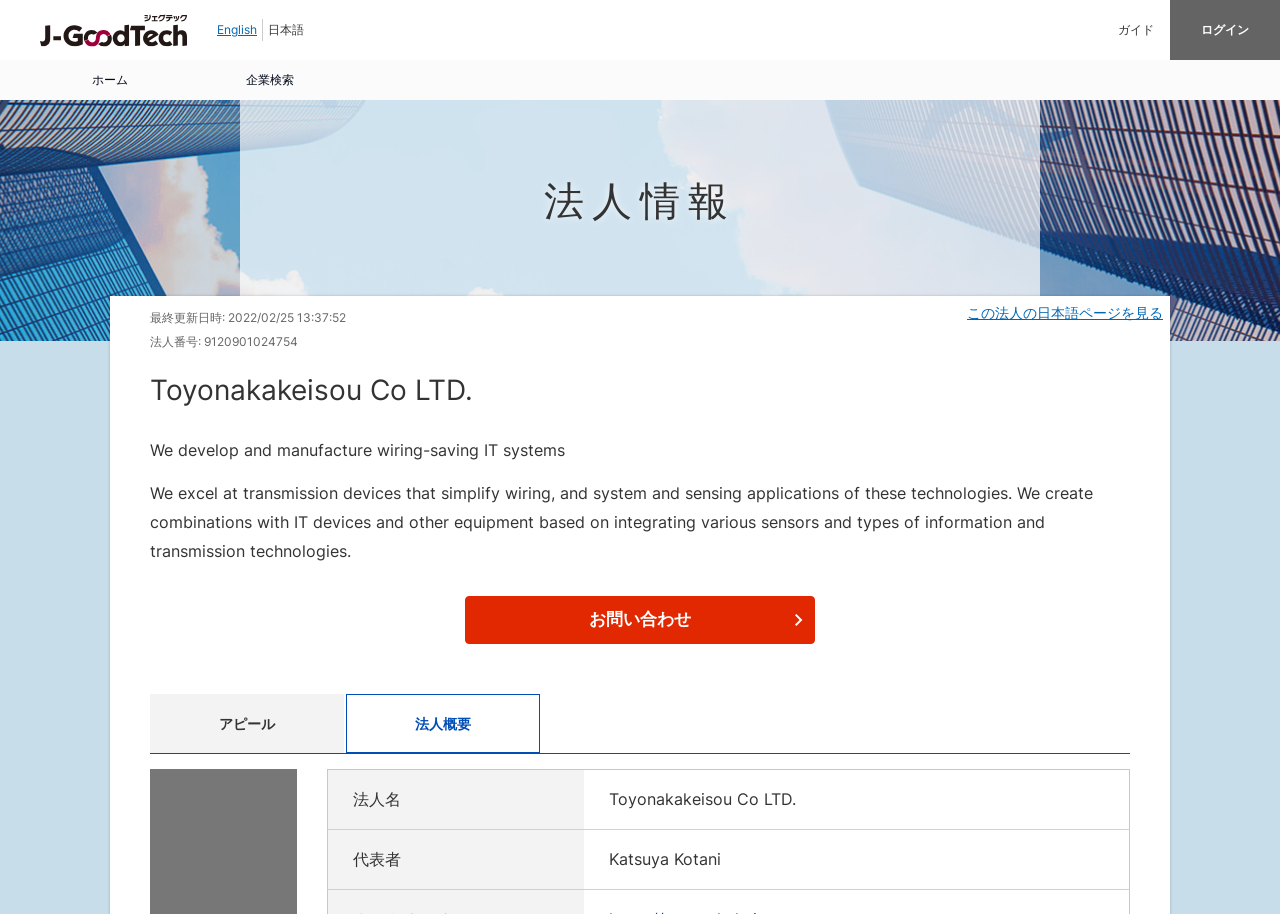Describe the webpage meticulously, covering all significant aspects.

This webpage is about Toyonakakeisou Co LTD., a company that develops and manufactures wiring-saving IT systems. At the top left corner, there is a logo image with a link to the company's homepage. Next to it, there are language options, including English and Japanese. On the top right corner, there are links to "ガイド" (Guide) and "ログイン" (Login).

Below the language options, there is a navigation menu with links to "ホーム" (Home), "企業検索" (Company Search), and others. The main content of the page is divided into sections. The first section is headed "法人情報" (Company Information), which includes details such as the company's last update date and time, its corporate number, and a link to view the company's Japanese page.

The next section is headed "Toyonakakeisou Co LTD.", which provides a brief introduction to the company, stating that it develops and manufactures wiring-saving IT systems. This is followed by a longer description of the company's expertise in transmission devices, system and sensing applications, and IT devices.

Below this, there is a call-to-action button labeled "お問い合わせ" (Contact Us), accompanied by an image. Further down, there are two sections labeled "アピール" (Appeal) and "法人概要" (Company Overview), which provide additional information about the company. The final section is a table with two rows, displaying the company's name and its representative's name, Katsuya Kotani.